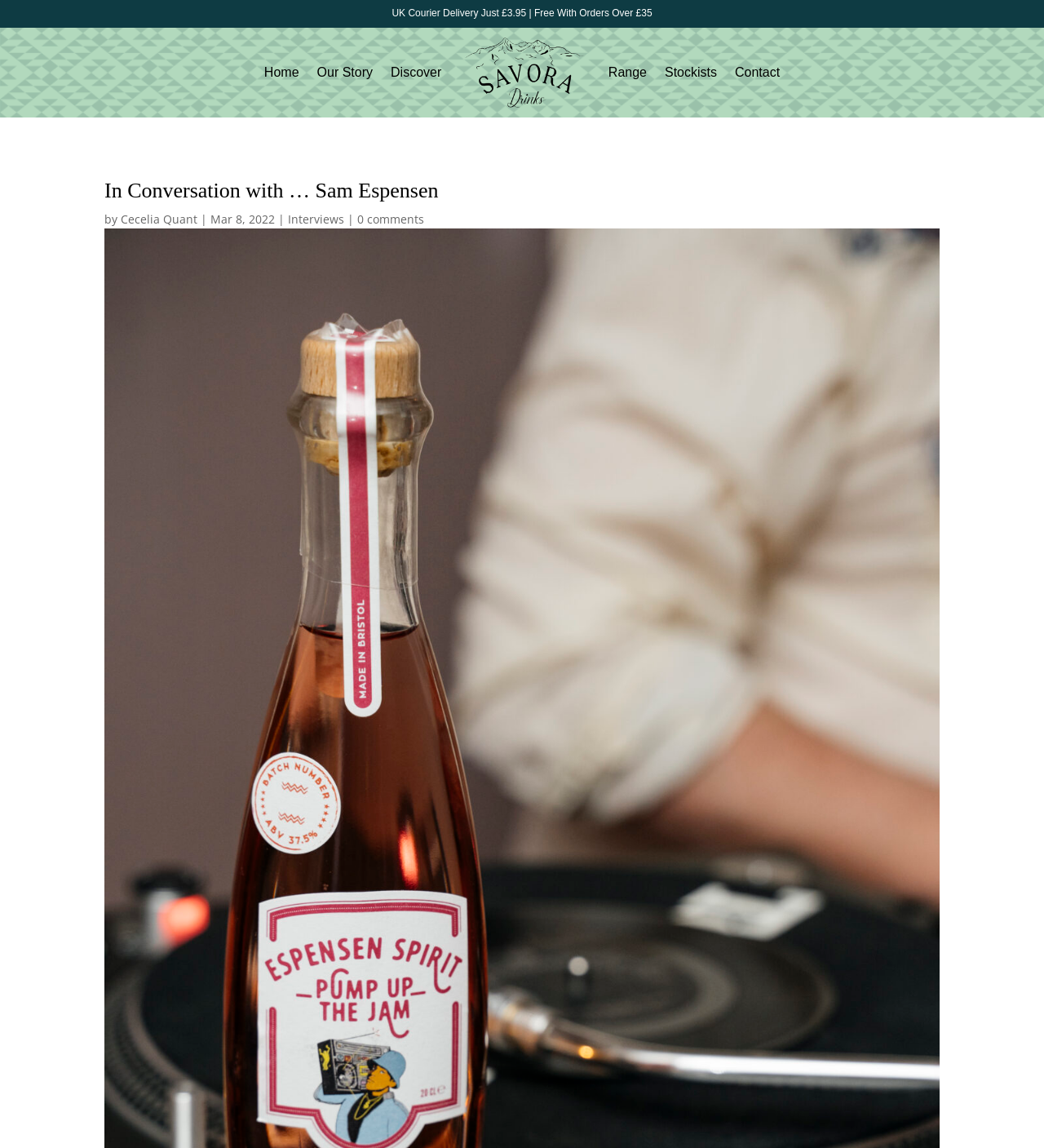Please identify the bounding box coordinates of the area that needs to be clicked to fulfill the following instruction: "contact us."

[0.704, 0.028, 0.747, 0.099]